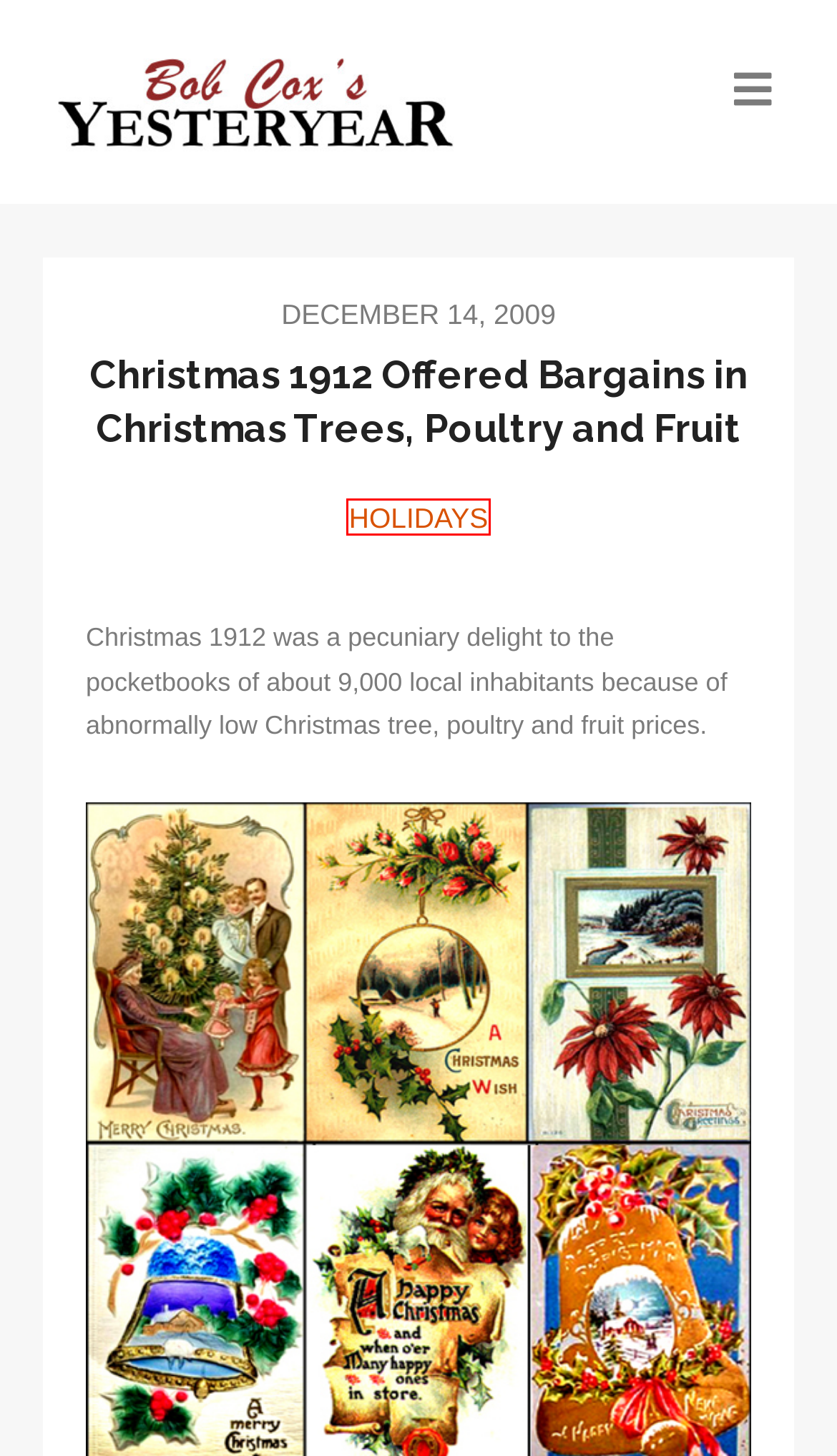Look at the screenshot of the webpage and find the element within the red bounding box. Choose the webpage description that best fits the new webpage that will appear after clicking the element. Here are the candidates:
A. Holidays – Bob Cox’s Yesteryear
B. Sports – Bob Cox’s Yesteryear
C. Politics – Bob Cox’s Yesteryear
D. Bob Cox’s Yesteryear – Documenting the Nostalgic History of Upper East Tennessee
E. Big Band Leader Sammy Kaye Hosted NBC Radio’s “Sunday Serenade” – Bob Cox’s Yesteryear
F. Entertainment – Bob Cox’s Yesteryear
G. Media – Bob Cox’s Yesteryear
H. Schools – Bob Cox’s Yesteryear

A